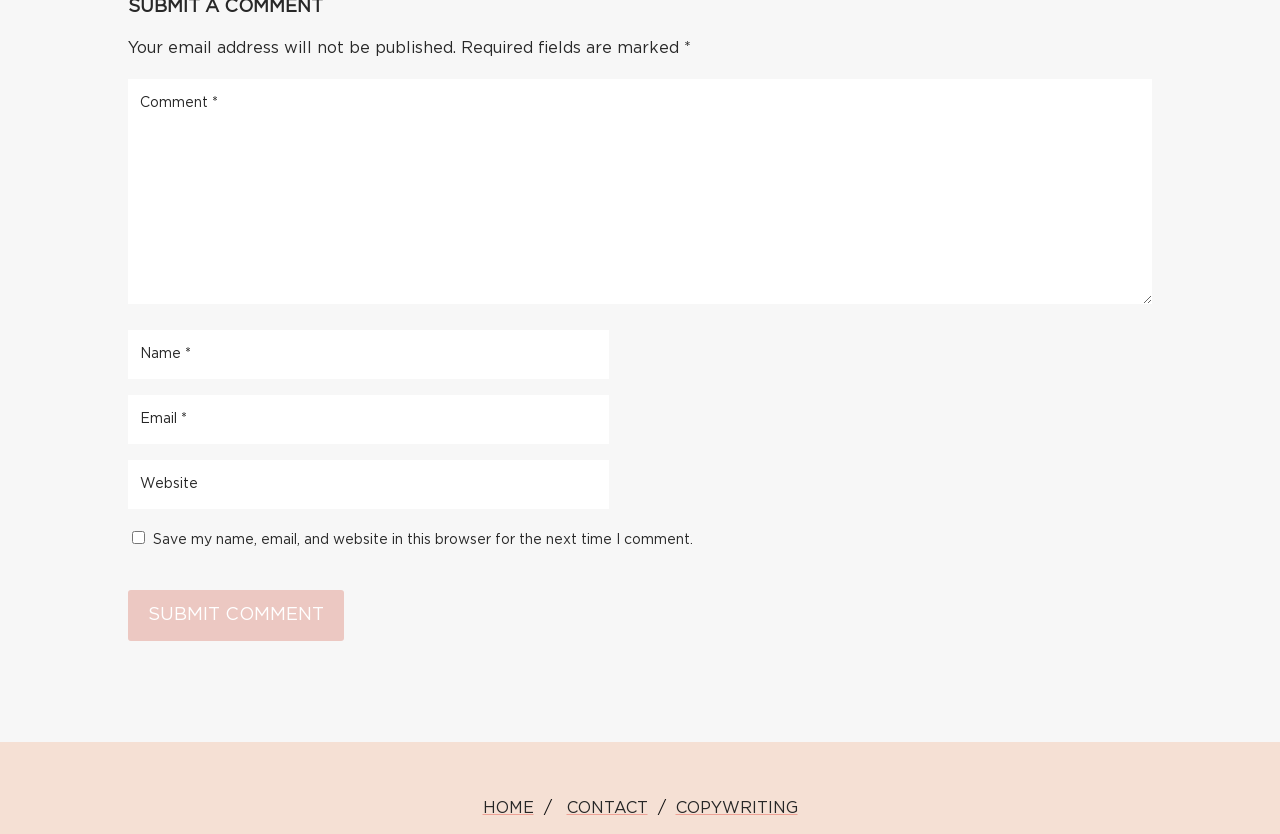Find the bounding box coordinates of the element's region that should be clicked in order to follow the given instruction: "Enter your comment". The coordinates should consist of four float numbers between 0 and 1, i.e., [left, top, right, bottom].

[0.1, 0.094, 0.9, 0.365]